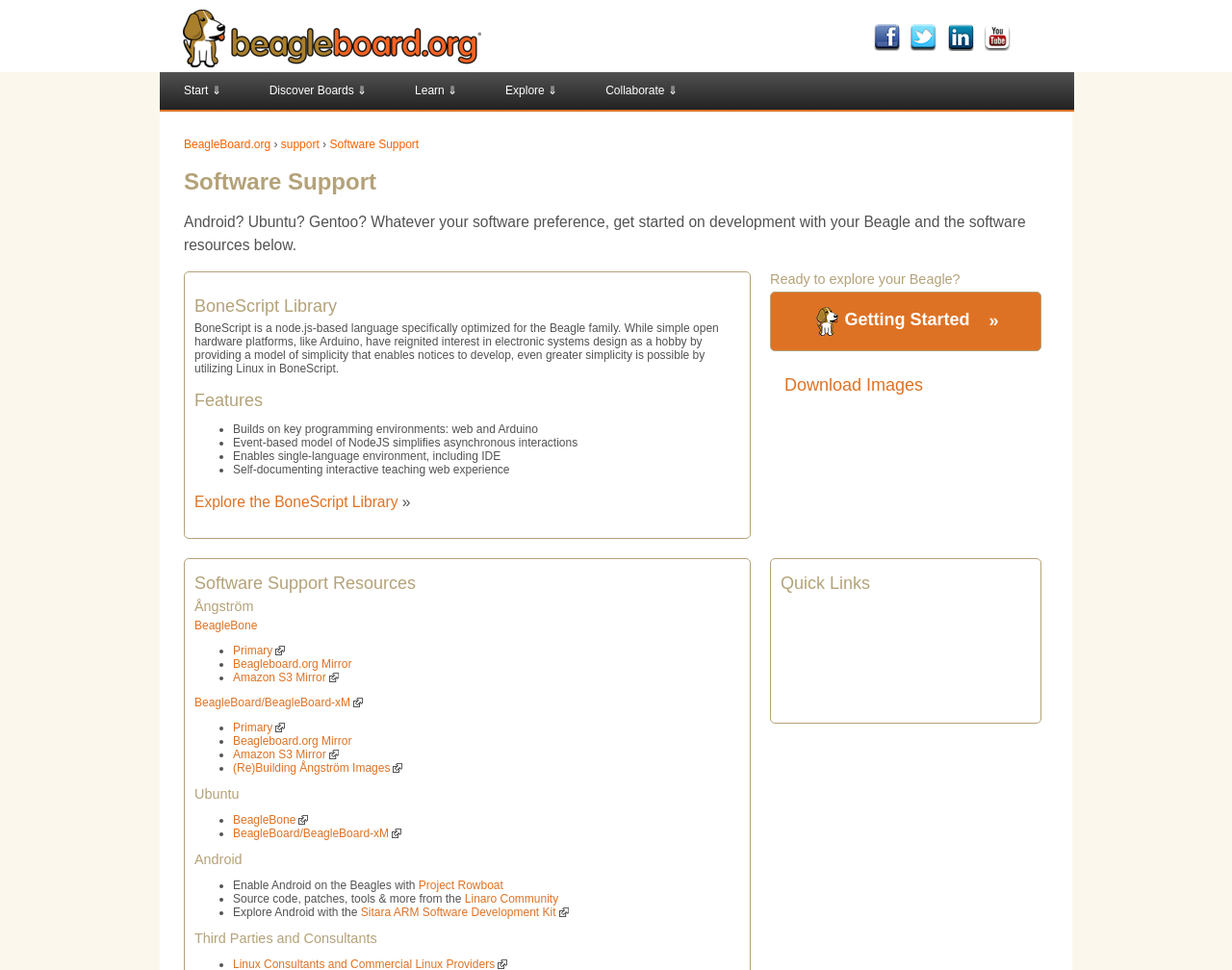Find the bounding box coordinates of the area that needs to be clicked in order to achieve the following instruction: "Explore the BoneScript Library". The coordinates should be specified as four float numbers between 0 and 1, i.e., [left, top, right, bottom].

[0.158, 0.509, 0.323, 0.526]